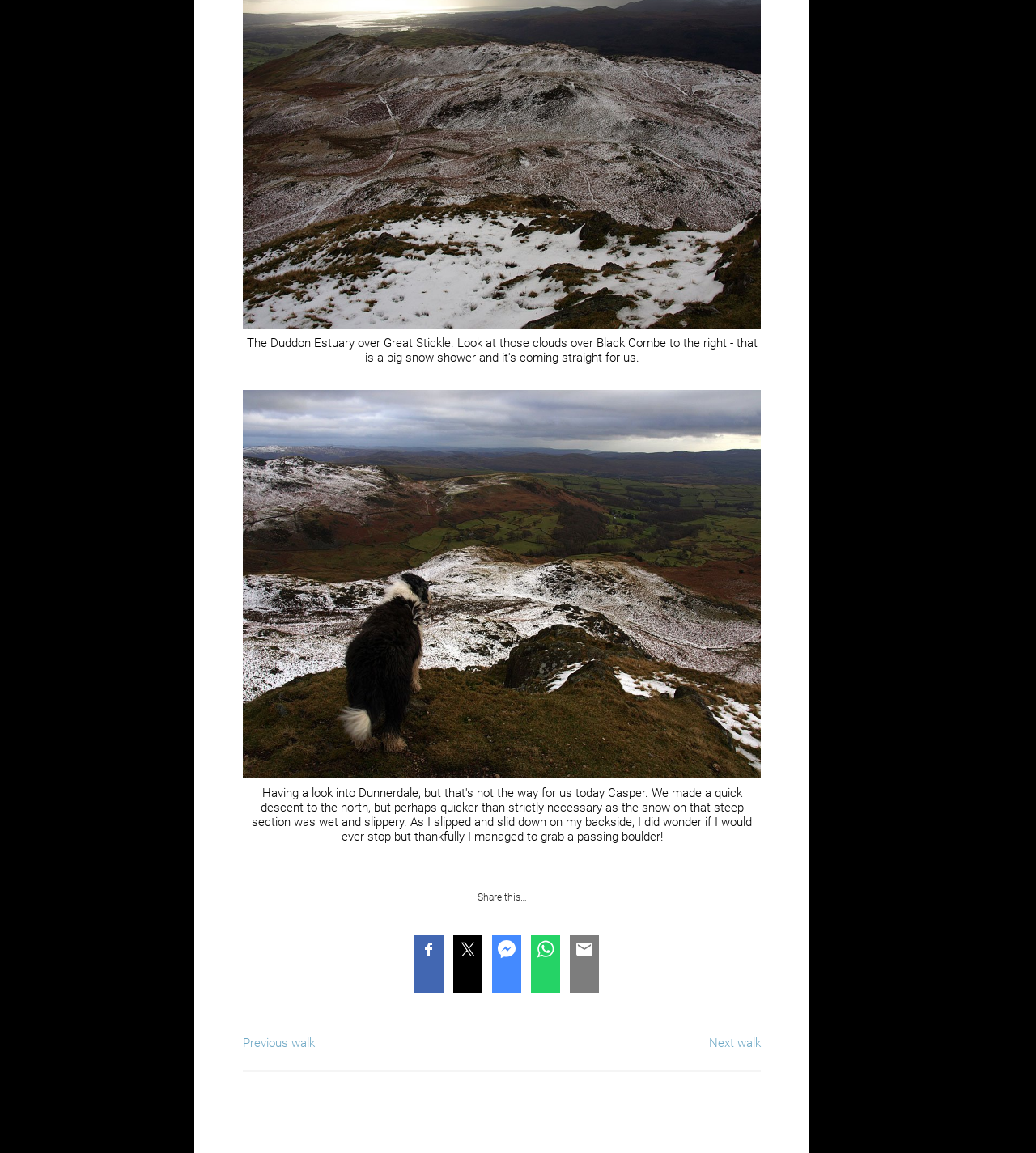Could you find the bounding box coordinates of the clickable area to complete this instruction: "Go to next walk"?

[0.684, 0.898, 0.734, 0.911]